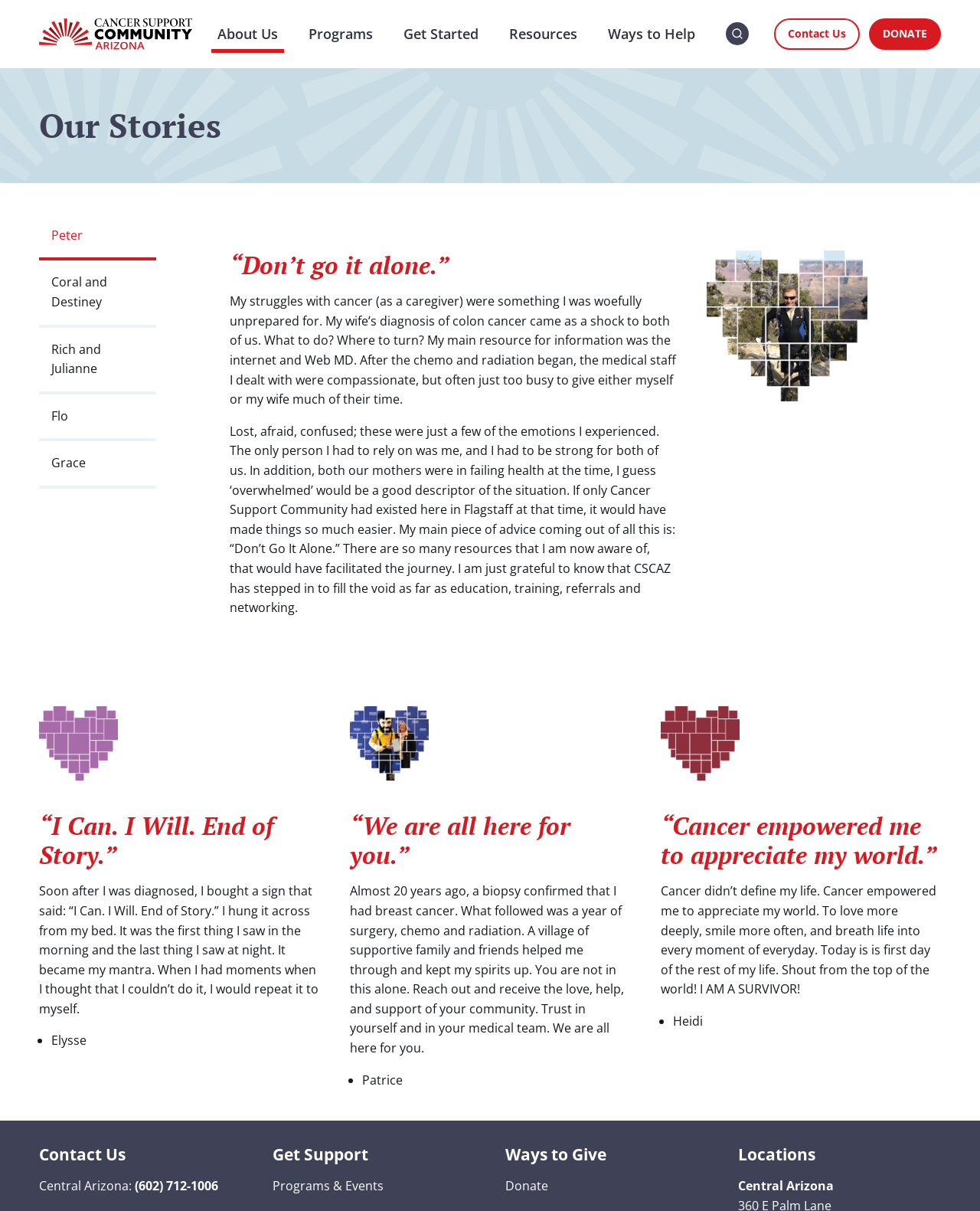Describe all the key features and sections of the webpage thoroughly.

This webpage is about Cancer Support Community Arizona (CSCAZ) and features personal stories of individuals affected by cancer. At the top of the page, there is a navigation menu with links to "About Us", "Programs", "Get Started", "Resources", and "Ways to Help". On the top right, there is a search button and links to "Contact Us" and "DONATE".

Below the navigation menu, there is a main section with a heading "Our Stories" and a tab list with five tabs: "Peter", "Coral and Destiney", "Rich and Julianne", "Flo", and "Grace". The selected tab, "Peter", displays a story with a heading "“Don’t go it alone.”" and a paragraph of text describing the author's experience as a caregiver for their wife with colon cancer. There is also an image on the right side of the story.

Below the story, there are three more sections, each with a heading and a story. The first section has a heading "“I Can. I Will. End of Story.”" and a story about a person who bought a sign with this mantra to motivate themselves during their cancer treatment. The second section has a heading "“We are all here for you.”" and a story about a person who had breast cancer and emphasizes the importance of support from family, friends, and community. The third section has a heading "“Cancer empowered me to appreciate my world.”" and a story about a person who was empowered by their cancer experience to appreciate life more deeply.

At the bottom of the page, there are three sections: "Contact Us" with a phone number and a link to "Central Arizona", "Get Support" with a link to "Programs & Events", and "Ways to Give" with a link to "Donate".